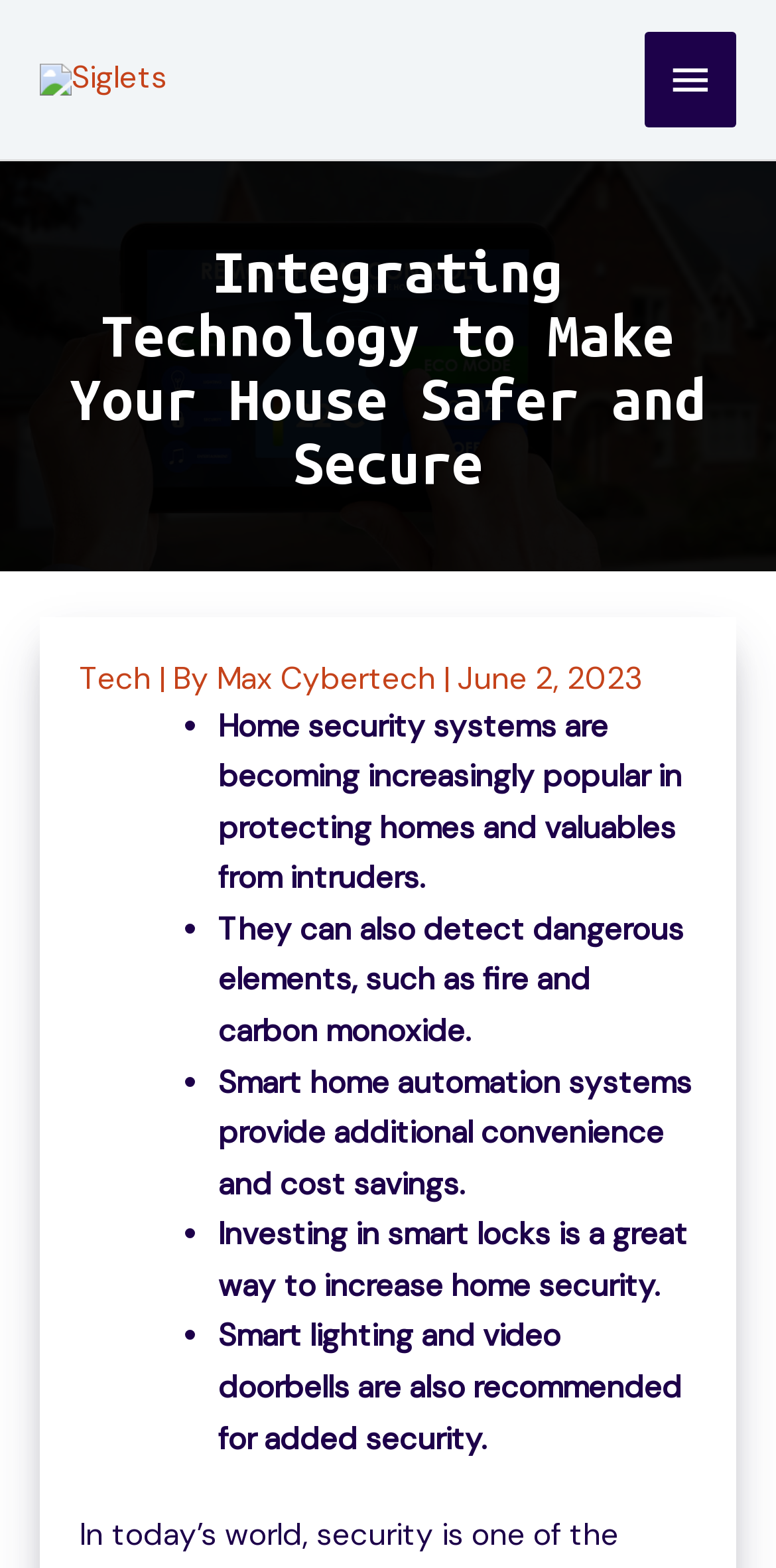Extract the bounding box coordinates of the UI element described by: "Main Menu". The coordinates should include four float numbers ranging from 0 to 1, e.g., [left, top, right, bottom].

[0.83, 0.02, 0.949, 0.082]